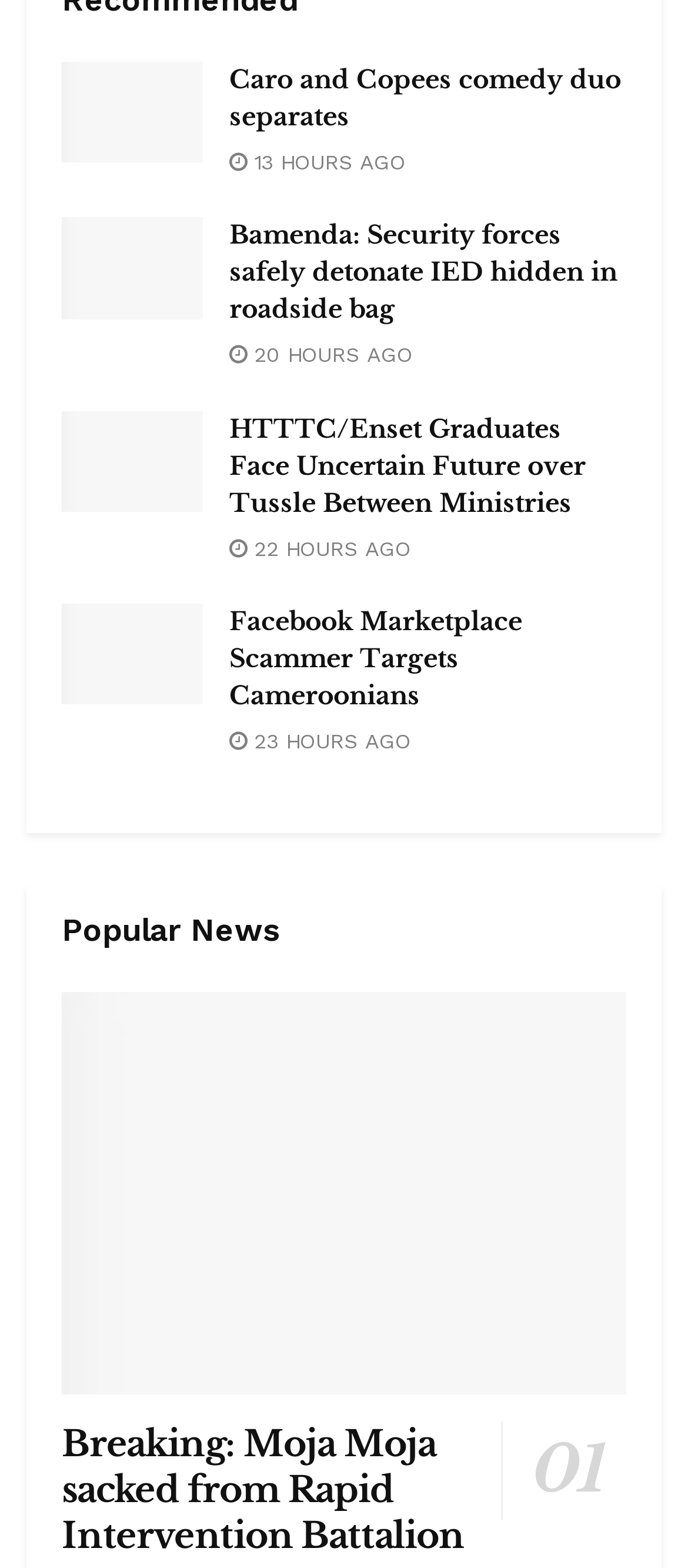Answer the question briefly using a single word or phrase: 
What is the topic of the 'Popular News' section?

News